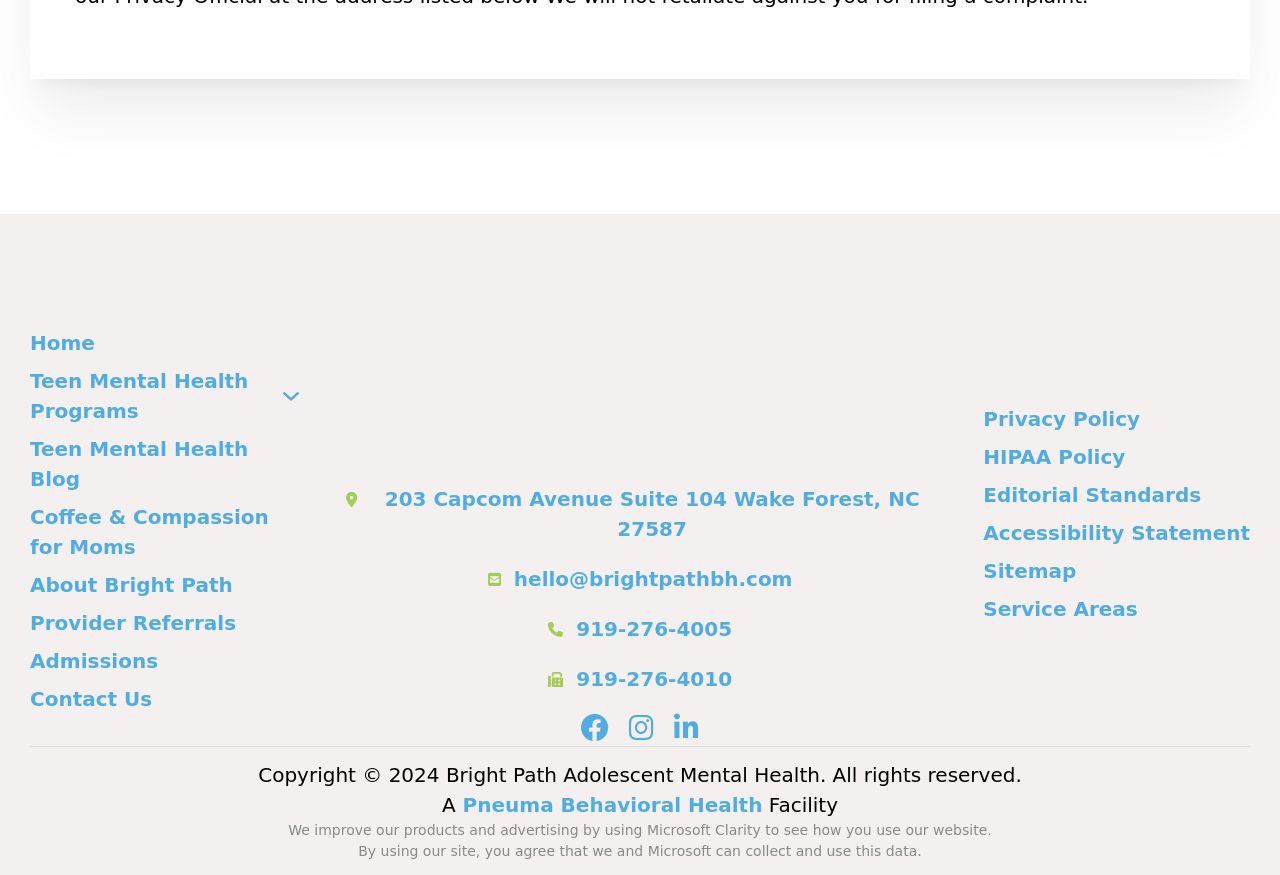Provide a one-word or short-phrase answer to the question:
What is the address of the organization?

203 Capcom Avenue Suite 104 Wake Forest, NC 27587